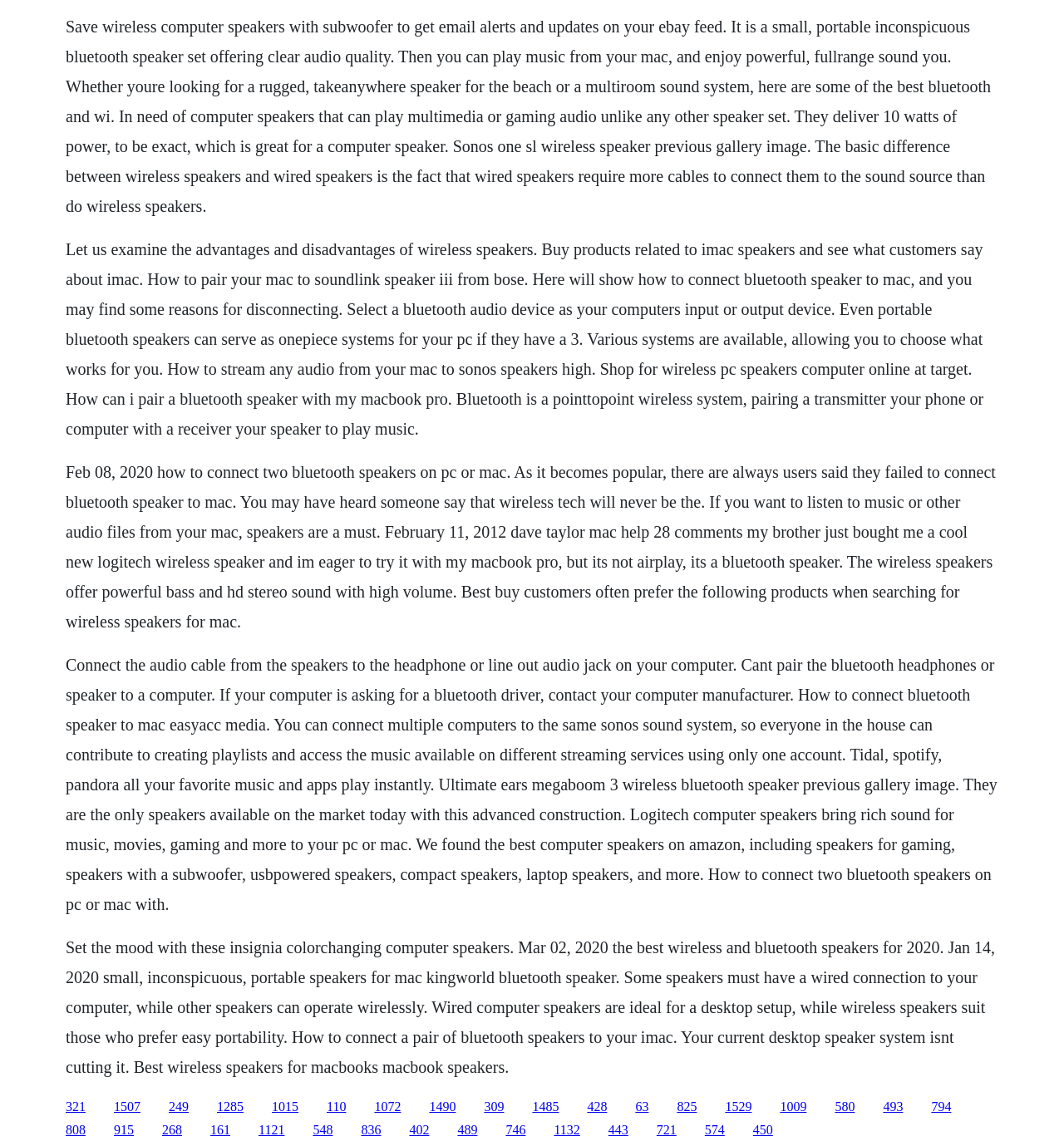Find the bounding box of the UI element described as: "1015". The bounding box coordinates should be given as four float values between 0 and 1, i.e., [left, top, right, bottom].

[0.255, 0.959, 0.28, 0.971]